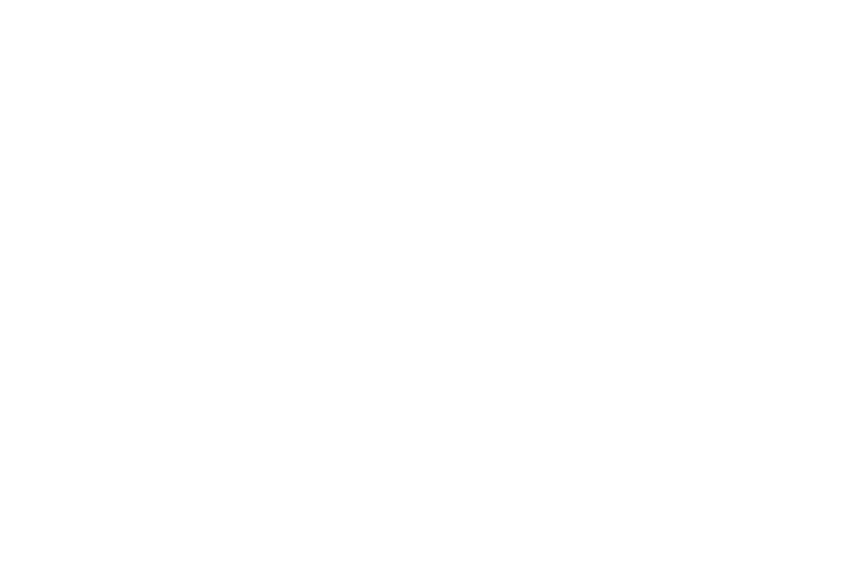What is the likely context of the image?
Look at the image and provide a short answer using one word or a phrase.

Creativity or design